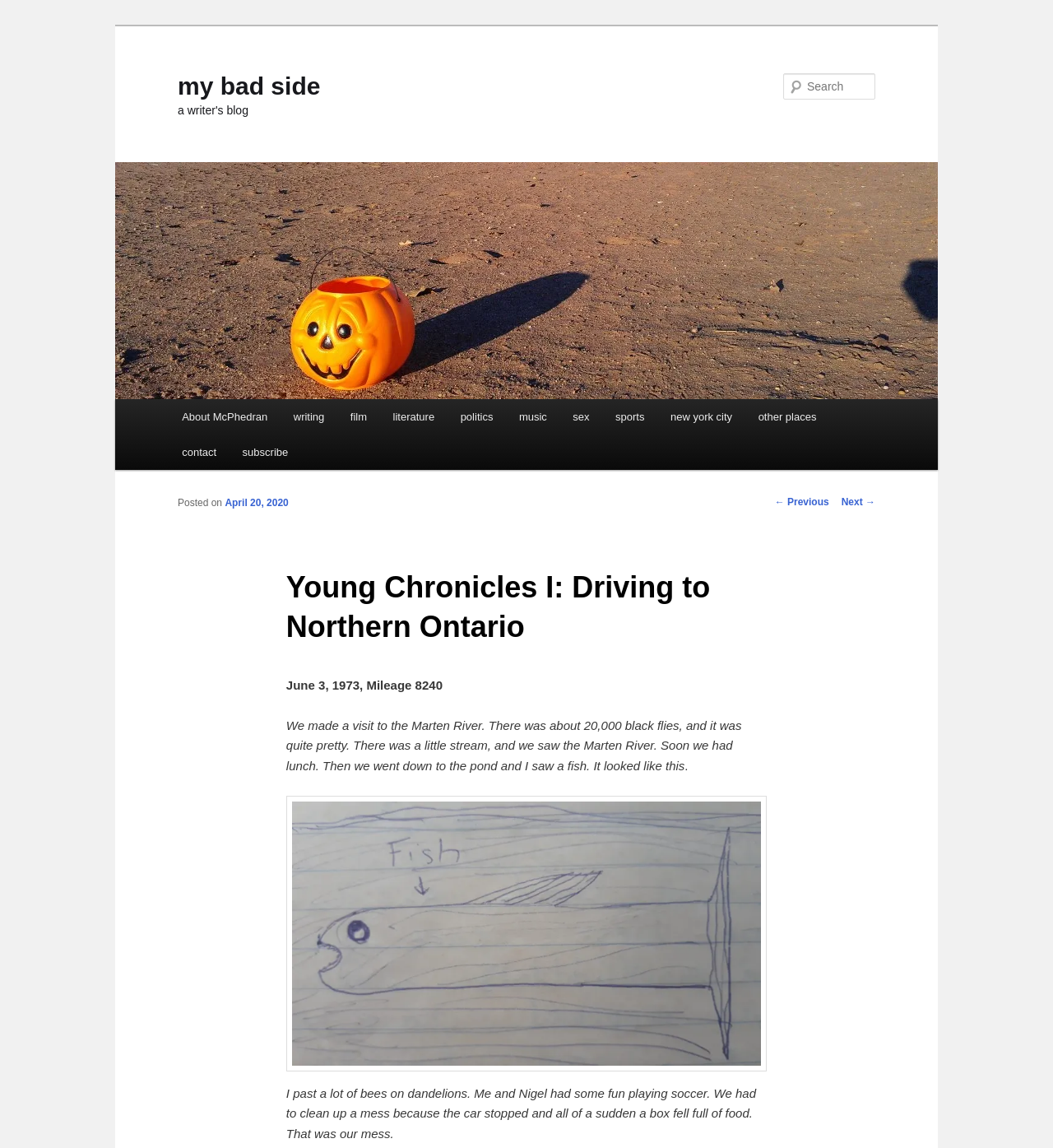Determine the coordinates of the bounding box for the clickable area needed to execute this instruction: "Subscribe to the blog".

[0.218, 0.379, 0.286, 0.41]